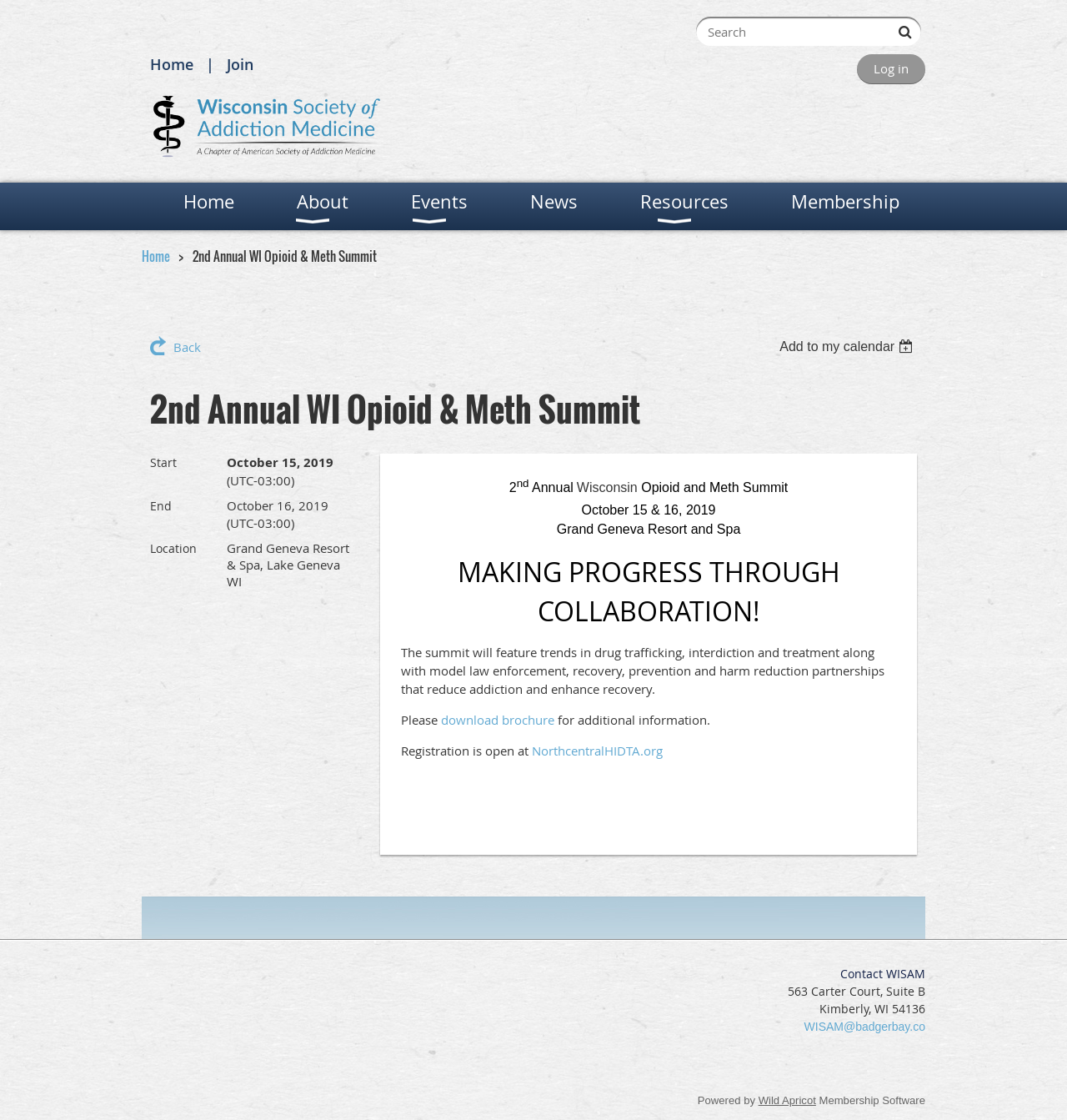Locate the bounding box of the user interface element based on this description: "Add to my calendar".

[0.731, 0.3, 0.859, 0.319]